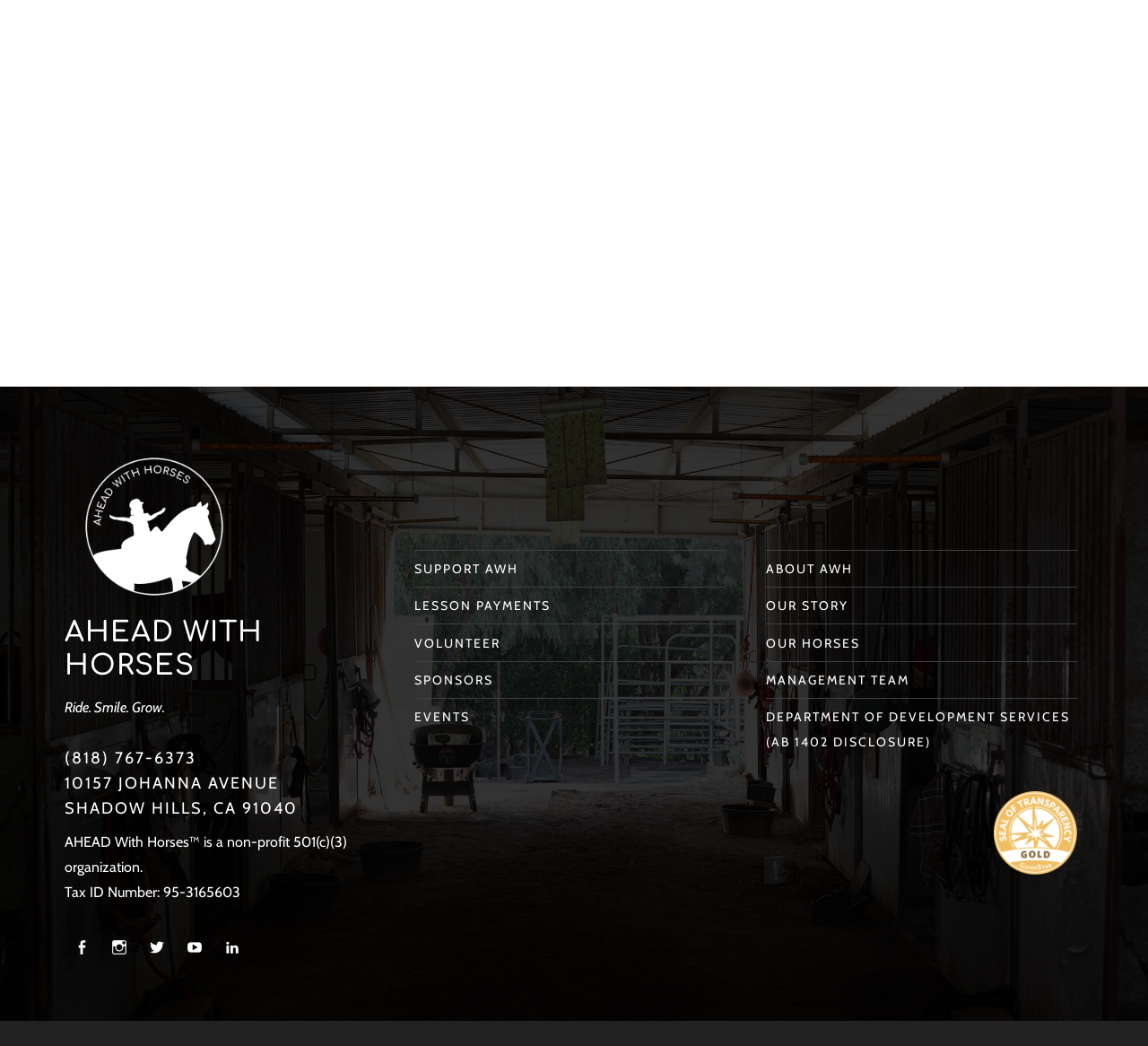What is the name of the horse in the first article?
Please answer the question with a detailed response using the information from the screenshot.

The name of the horse in the first article can be found in the heading of the article, where it is written as 'Justin'.